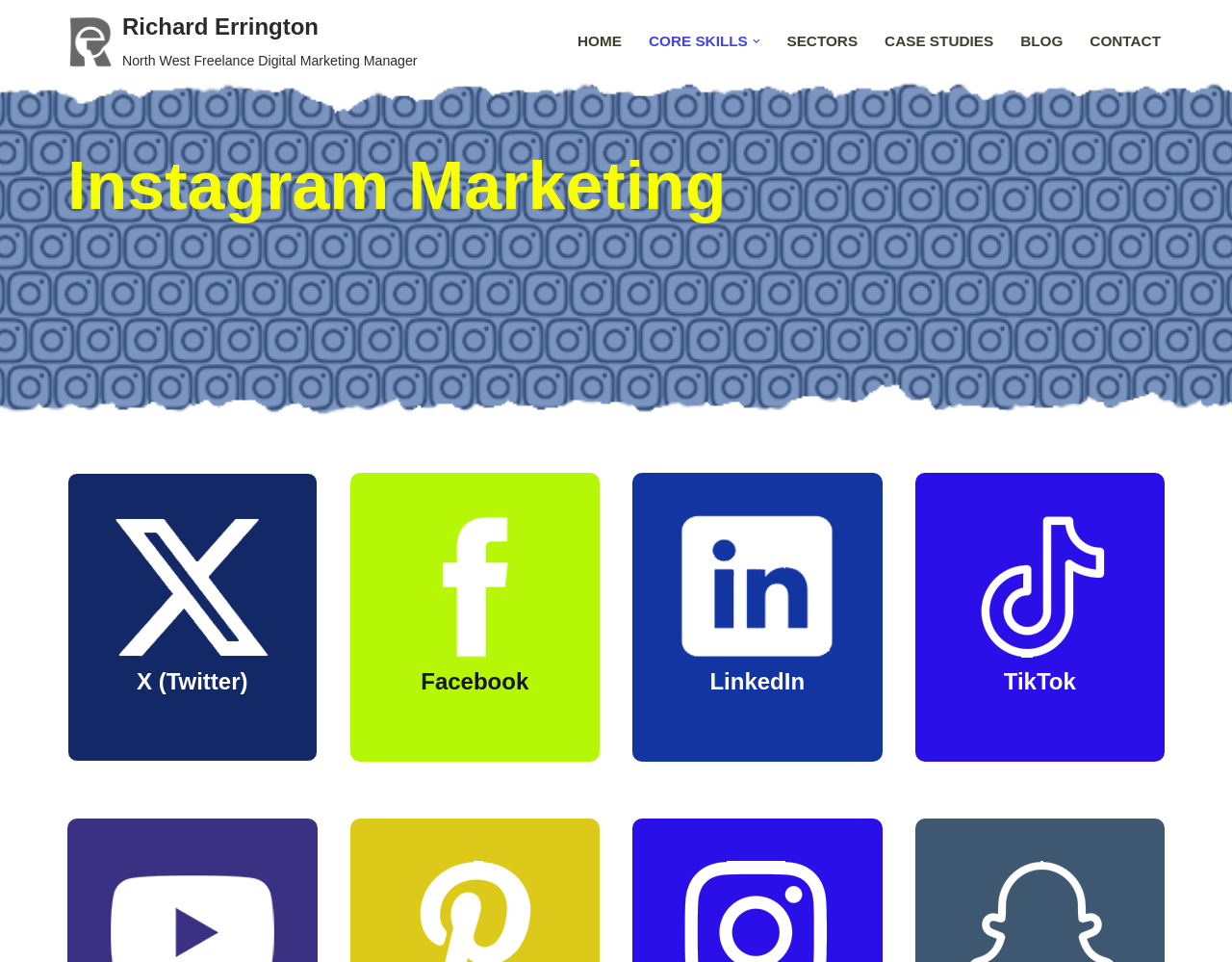Highlight the bounding box coordinates of the region I should click on to meet the following instruction: "Visit the CASE STUDIES page".

[0.718, 0.03, 0.806, 0.056]